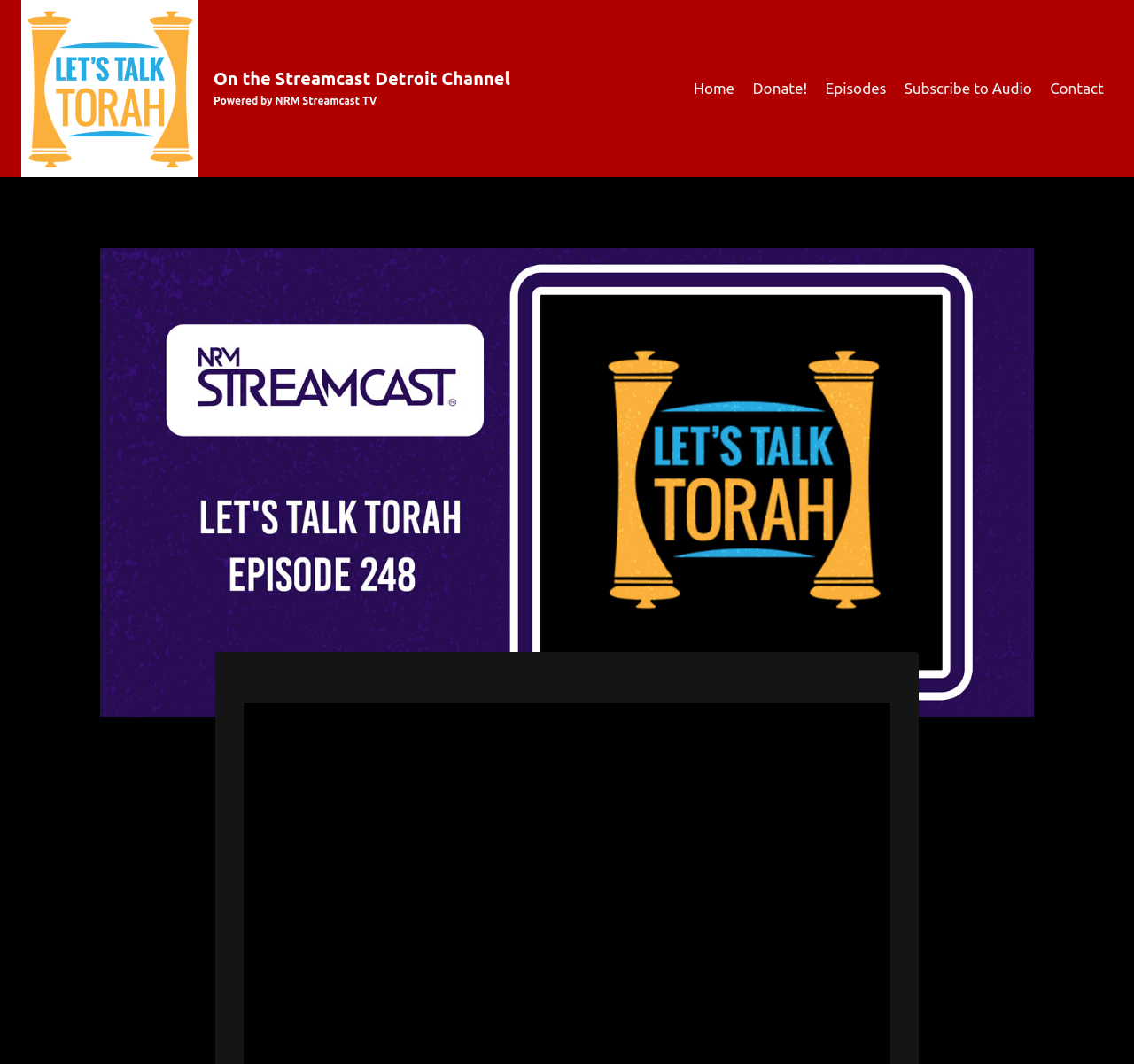Extract the bounding box coordinates for the described element: "Subscribe to Audio". The coordinates should be represented as four float numbers between 0 and 1: [left, top, right, bottom].

[0.789, 0.063, 0.918, 0.103]